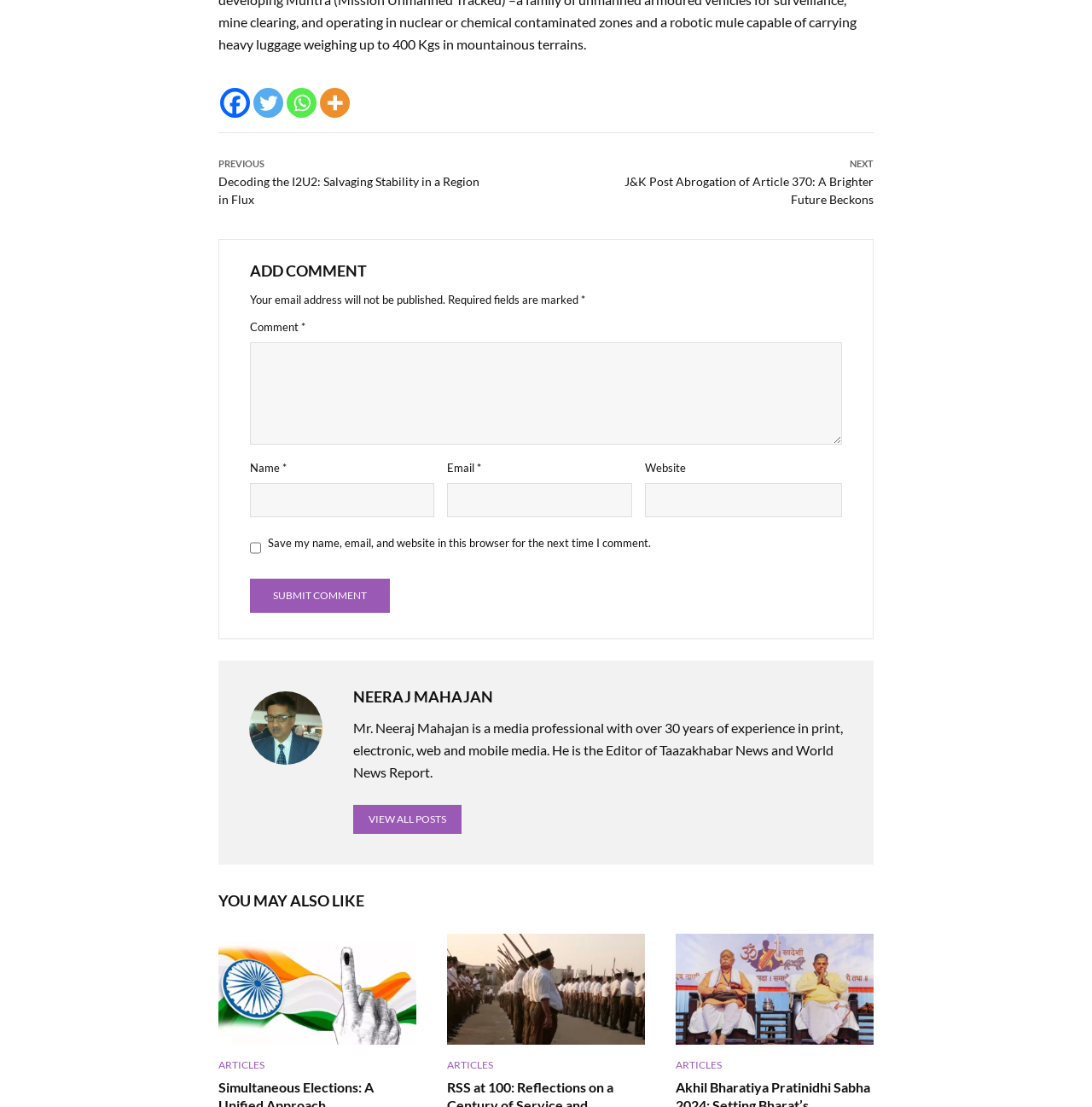Respond to the following question using a concise word or phrase: 
What is the title of the section below the author's description?

YOU MAY ALSO LIKE